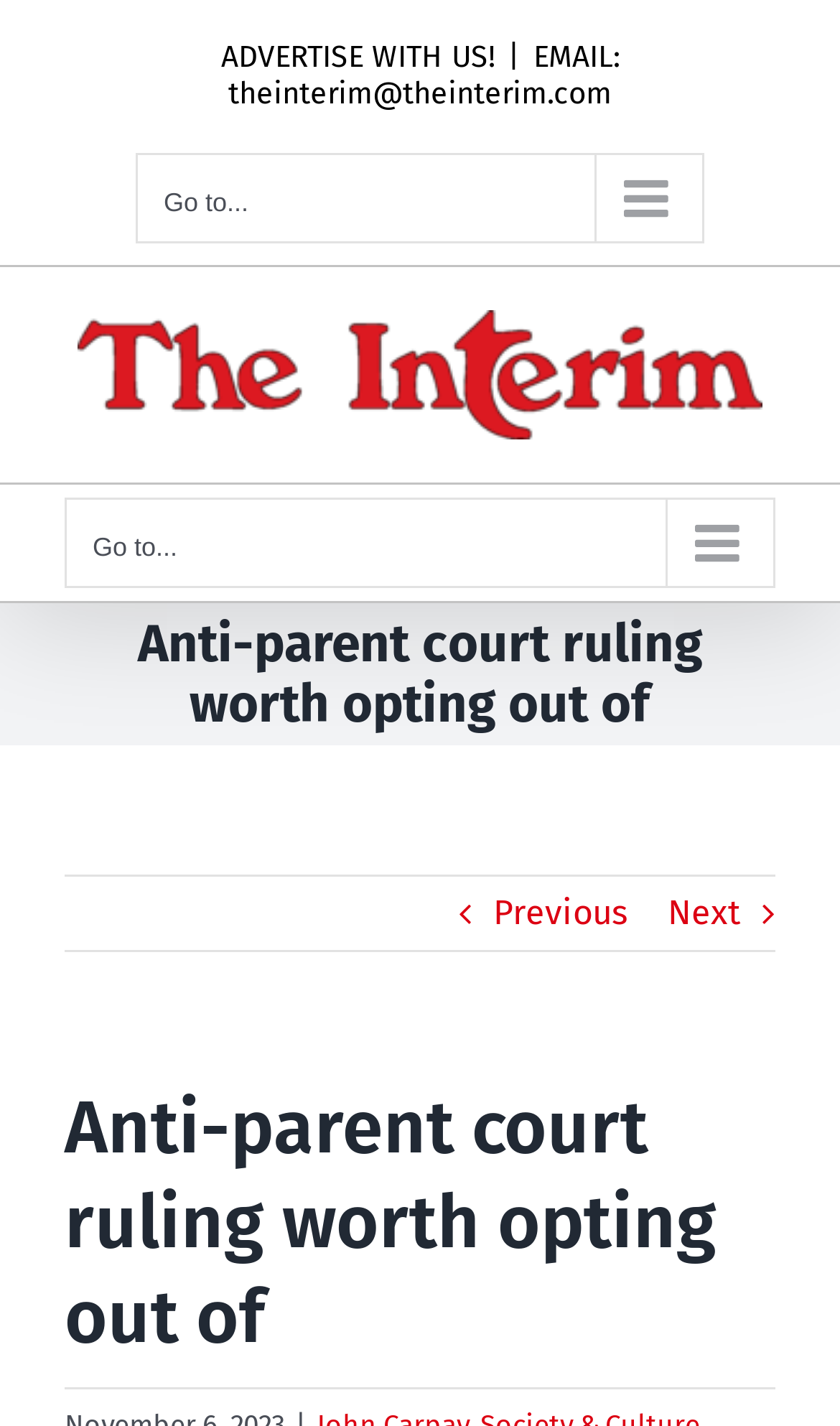What are the navigation options on the website?
From the image, provide a succinct answer in one word or a short phrase.

Secondary Mobile Menu and Main Menu Mobile